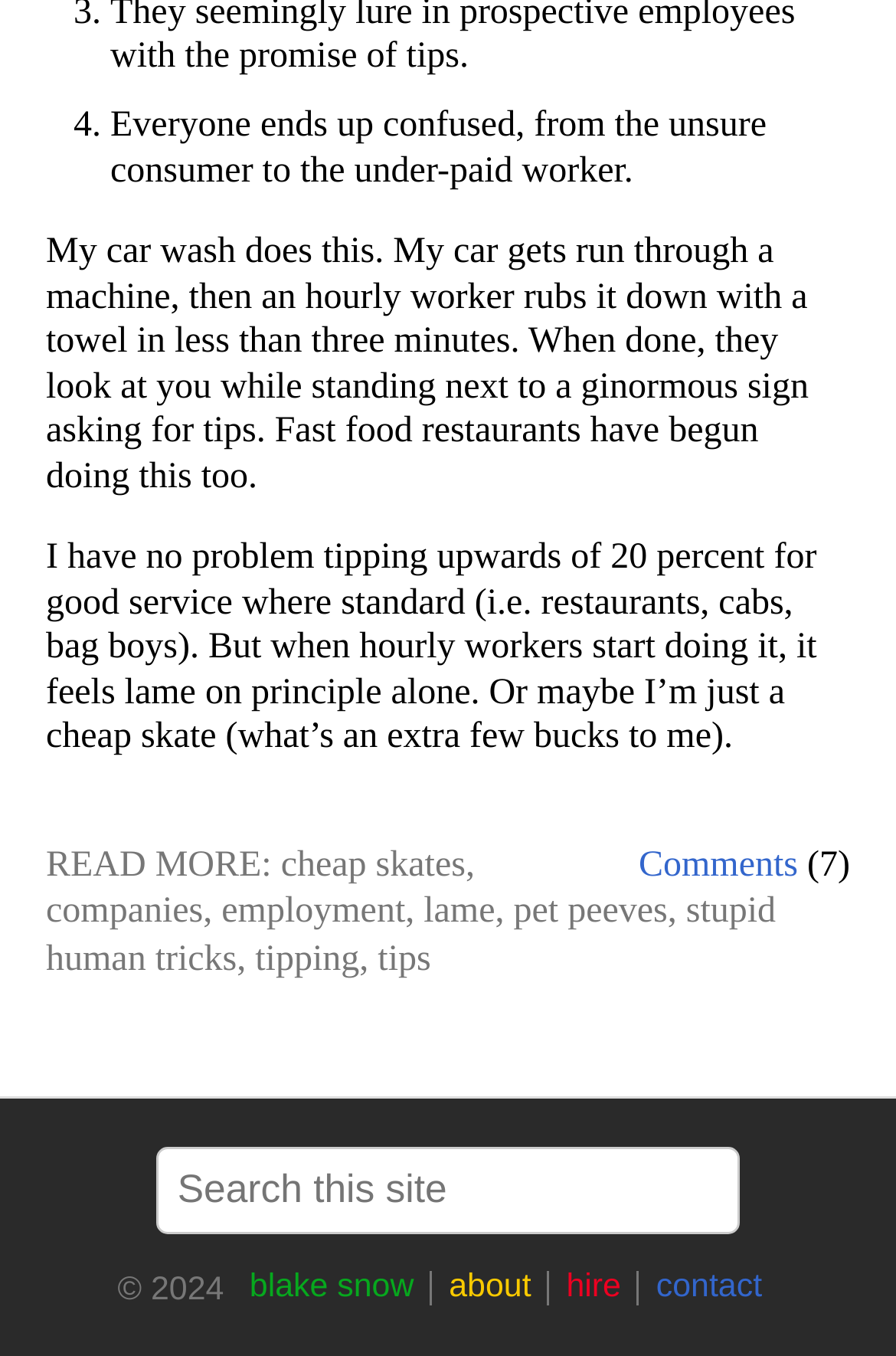How many links are there in the footer section?
Respond to the question with a well-detailed and thorough answer.

I found the answer by counting the number of links in the footer section, which includes links to 'Comments', 'cheap skates', 'companies', 'employment', 'lame', 'pet peeves', 'stupid human tricks', 'tipping', and 'tips'.